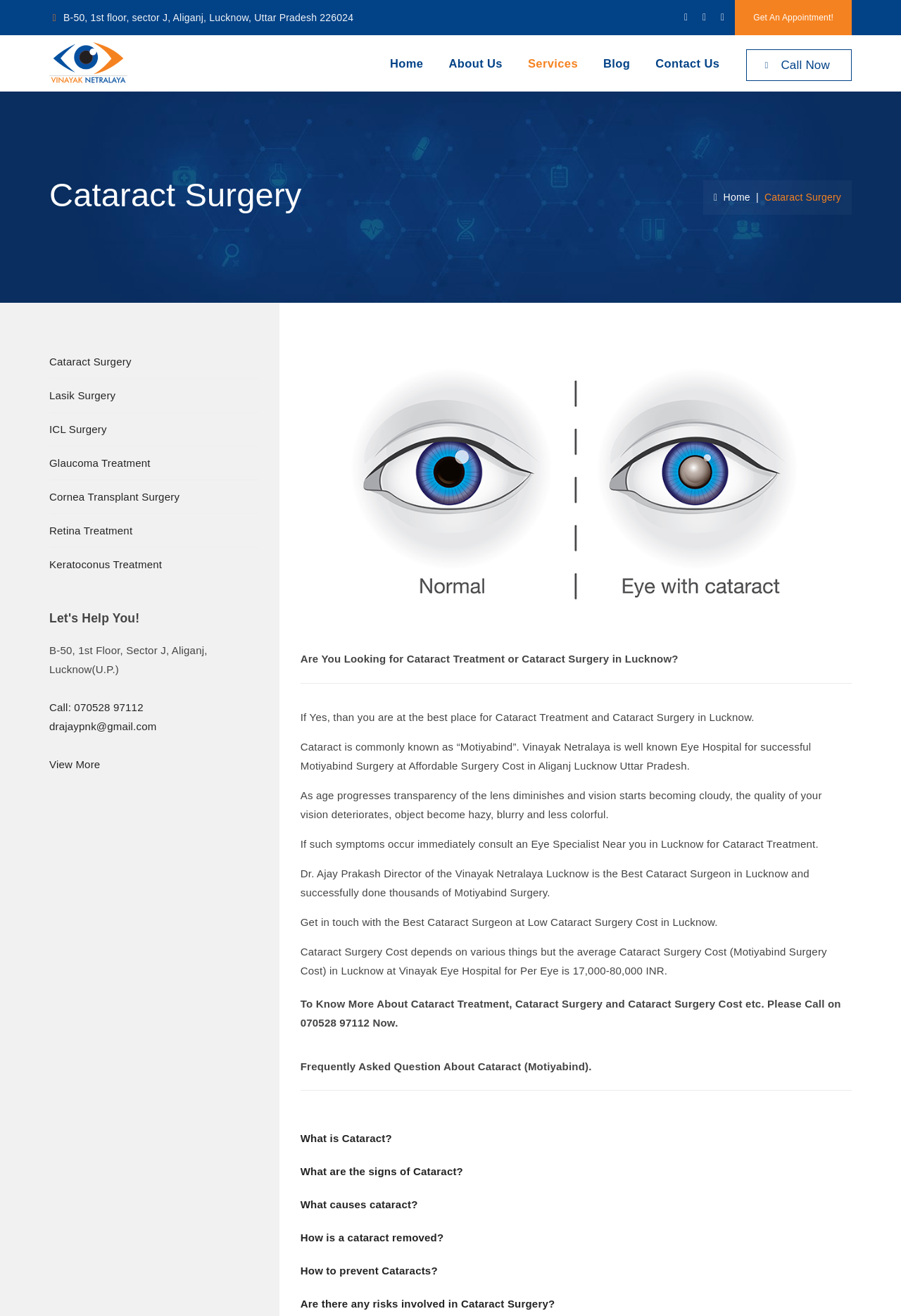Can you provide the bounding box coordinates for the element that should be clicked to implement the instruction: "Call Now"?

[0.828, 0.037, 0.945, 0.061]